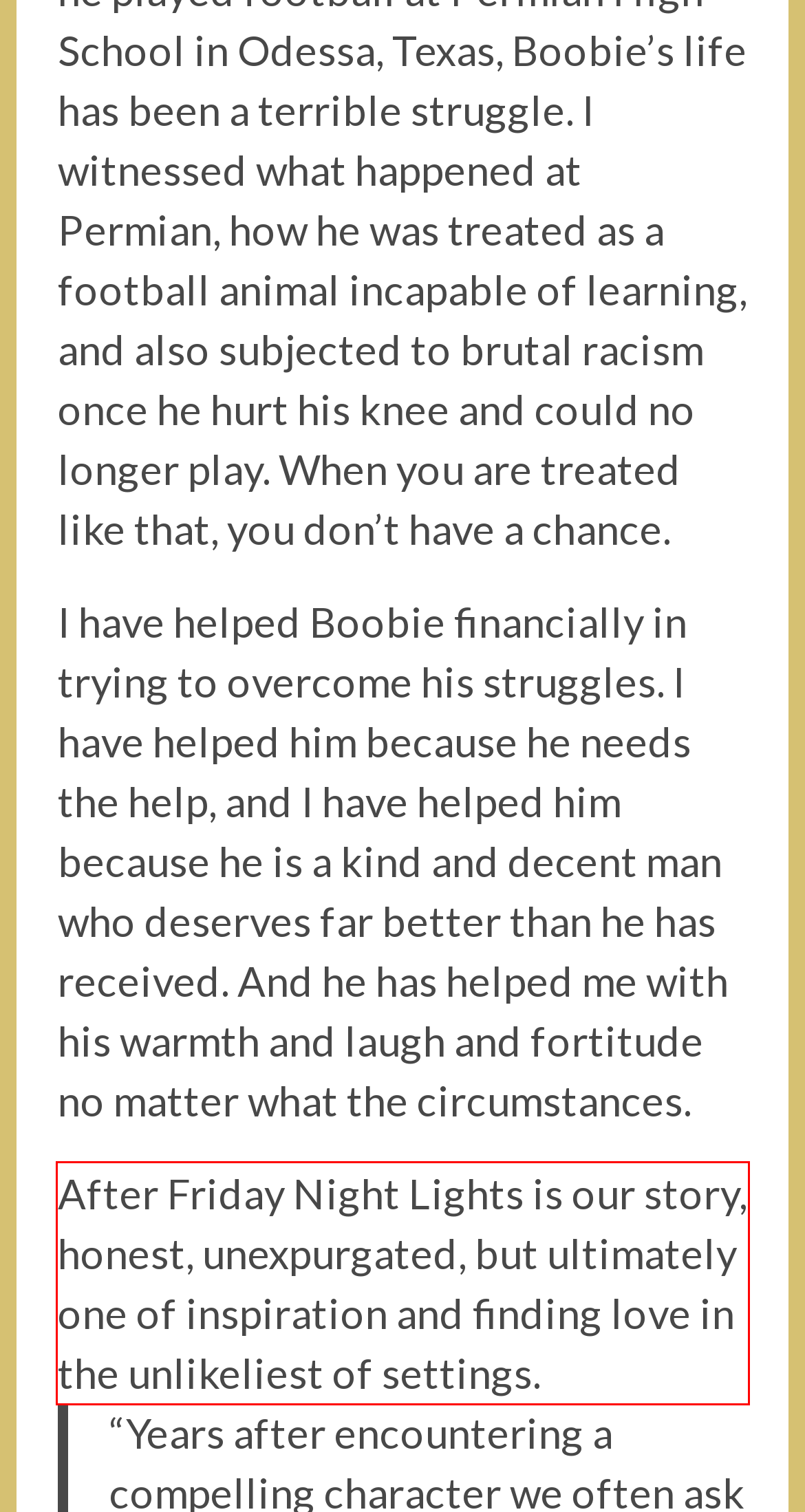Examine the webpage screenshot, find the red bounding box, and extract the text content within this marked area.

After Friday Night Lights is our story, honest, unexpurgated, but ultimately one of inspiration and finding love in the unlikeliest of settings.